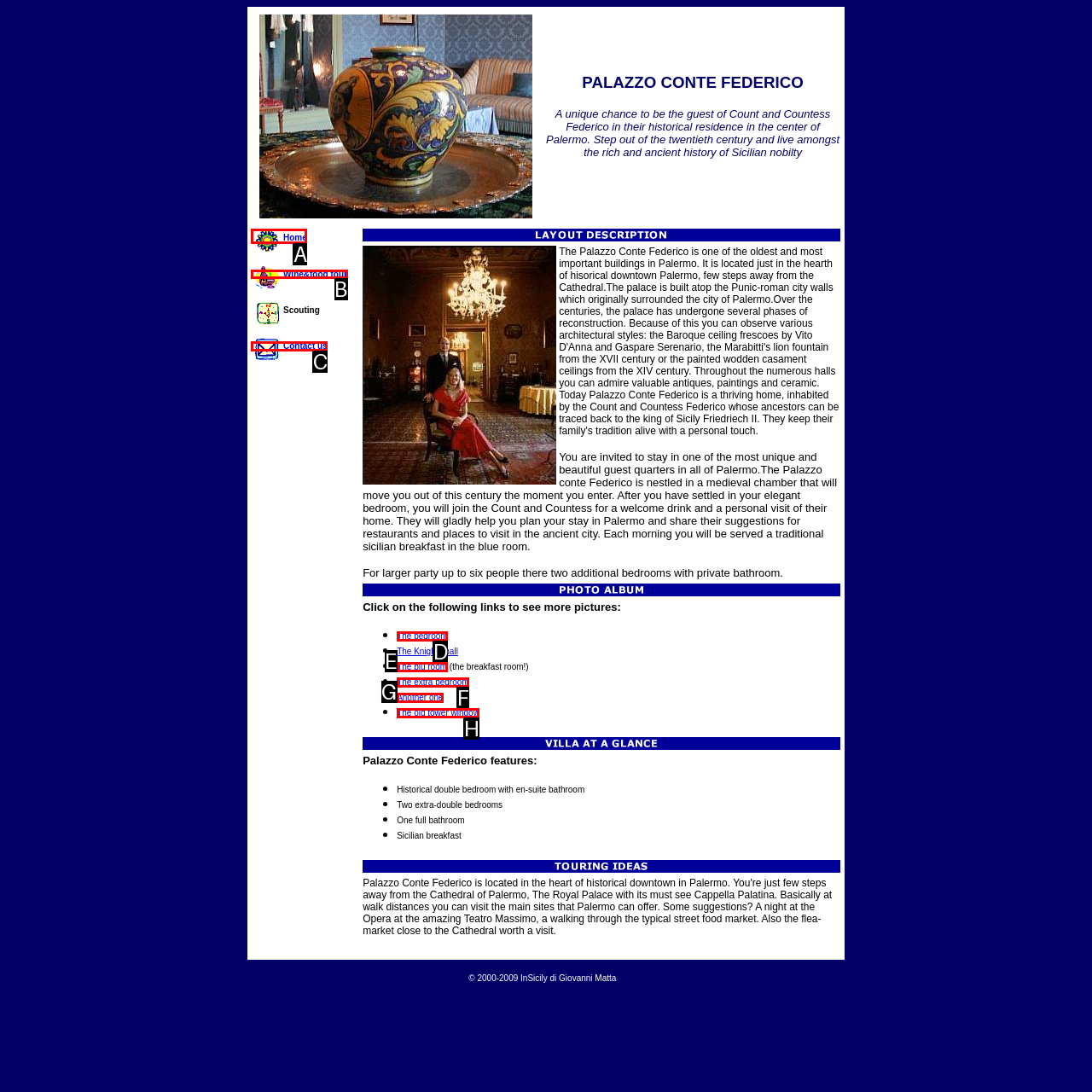Which HTML element should be clicked to complete the task: Click on the 'Detsky Mir Corporate Website' link? Answer with the letter of the corresponding option.

None